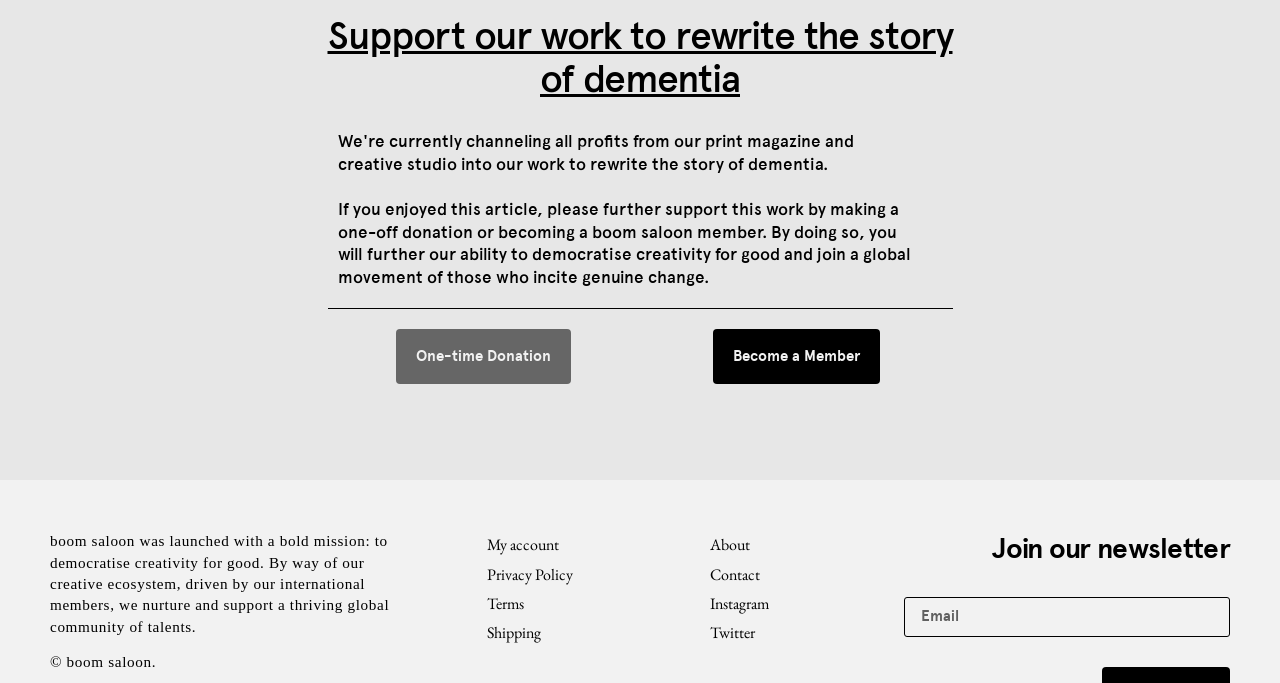Can you specify the bounding box coordinates of the area that needs to be clicked to fulfill the following instruction: "Make a one-time donation"?

[0.31, 0.482, 0.446, 0.563]